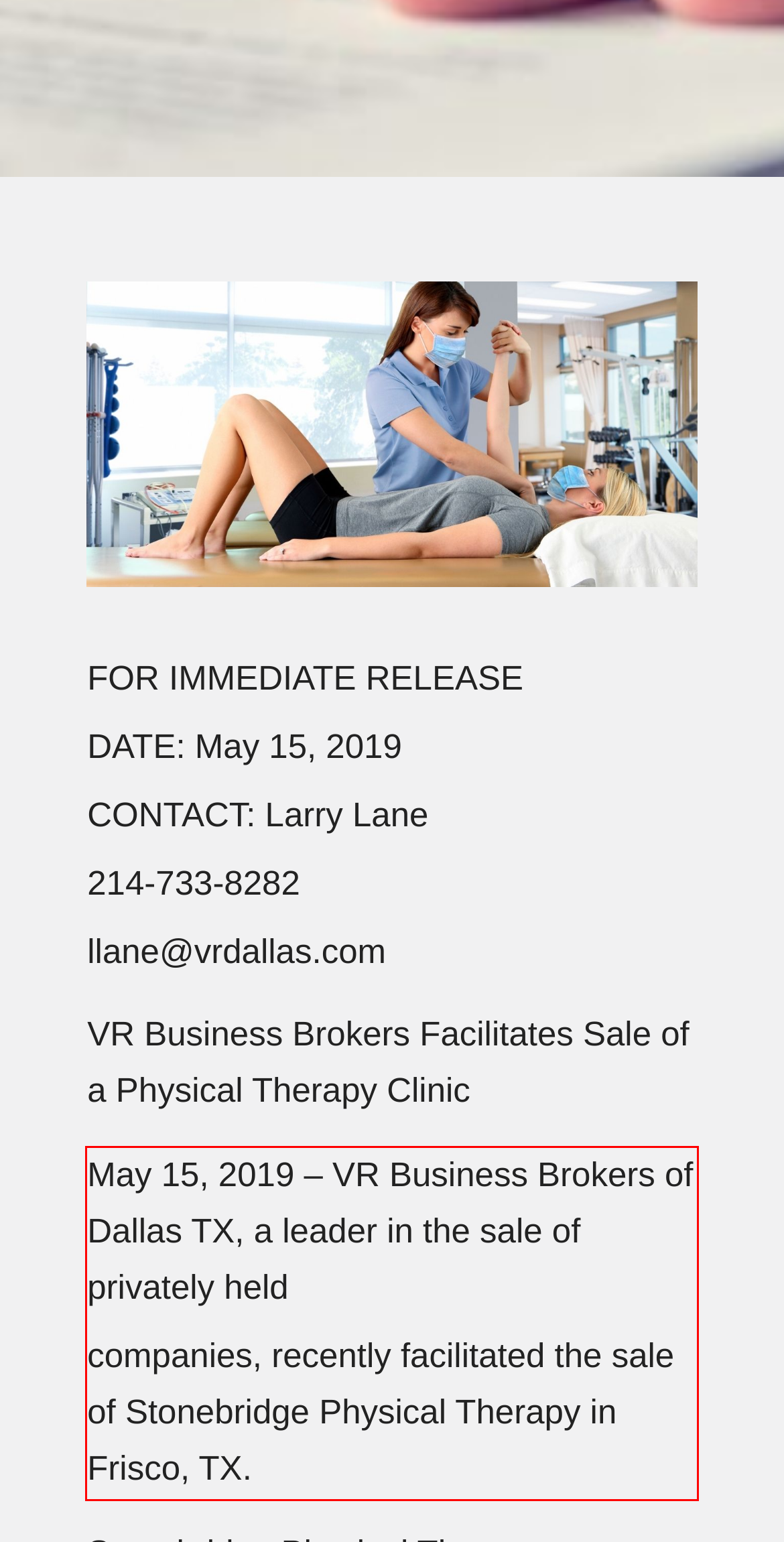Given a screenshot of a webpage with a red bounding box, extract the text content from the UI element inside the red bounding box.

May 15, 2019 – VR Business Brokers of Dallas TX, a leader in the sale of privately held companies, recently facilitated the sale of Stonebridge Physical Therapy in Frisco, TX.